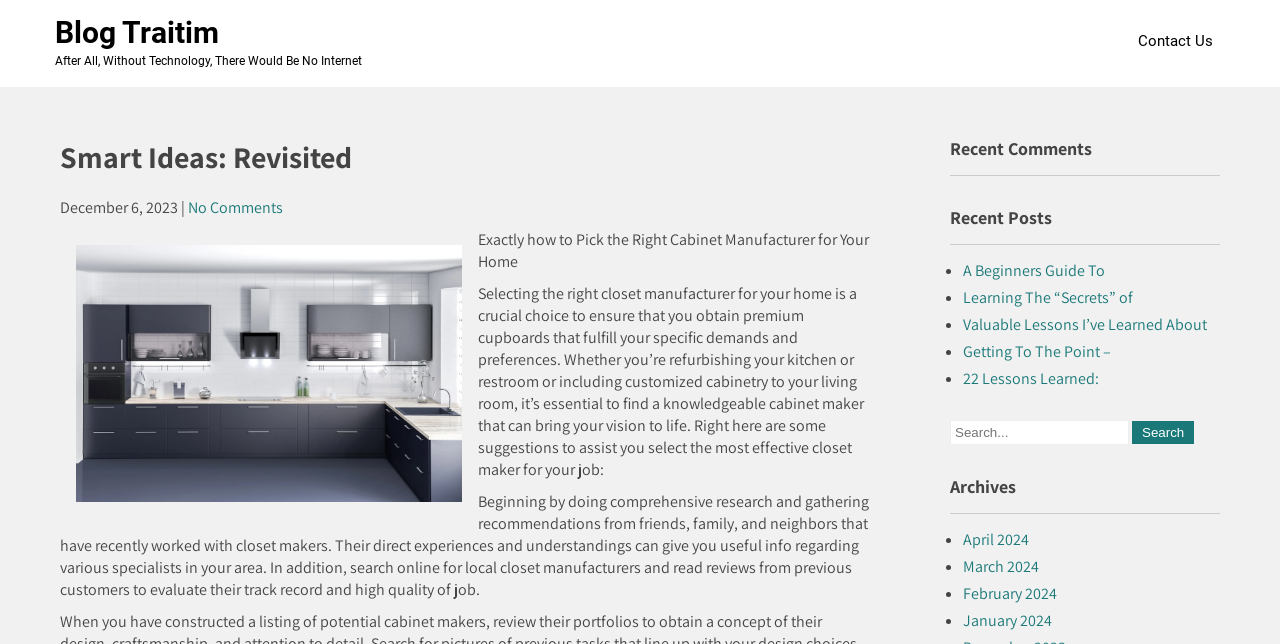How many recent posts are listed?
From the details in the image, provide a complete and detailed answer to the question.

The recent posts section is located on the right side of the webpage, and it lists 5 recent posts with links and bullet points.